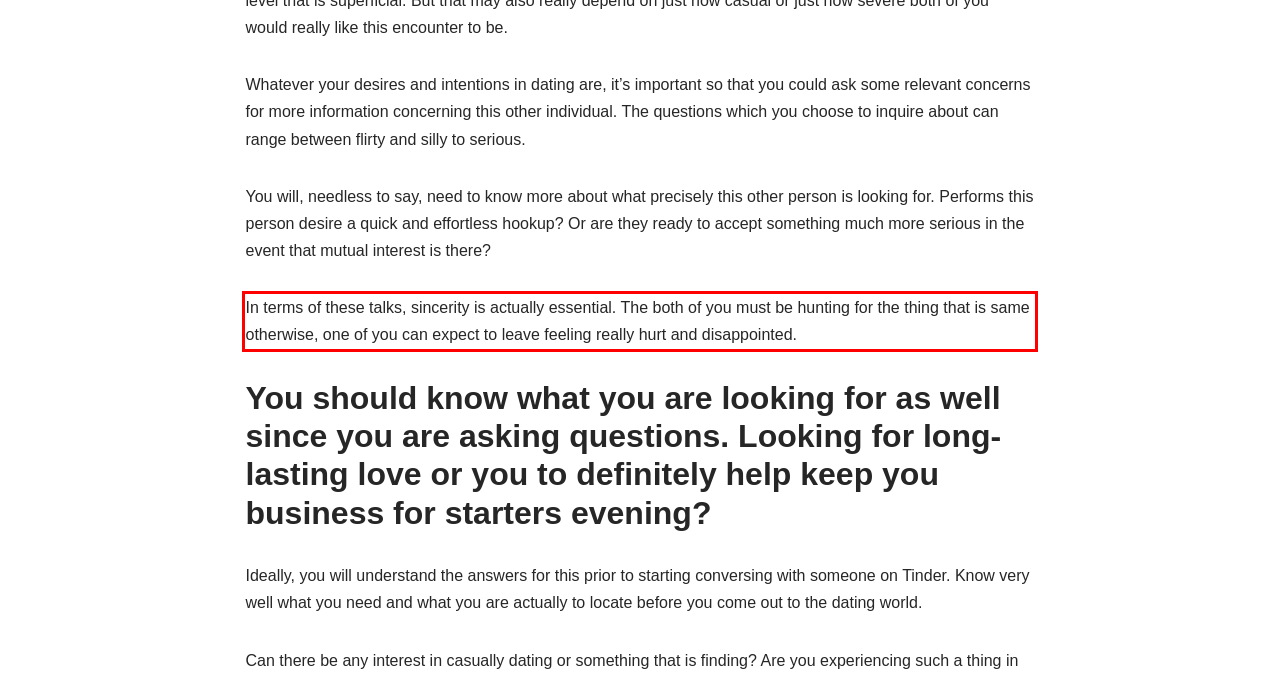You are given a screenshot with a red rectangle. Identify and extract the text within this red bounding box using OCR.

In terms of these talks, sincerity is actually essential. The both of you must be hunting for the thing that is same otherwise, one of you can expect to leave feeling really hurt and disappointed.